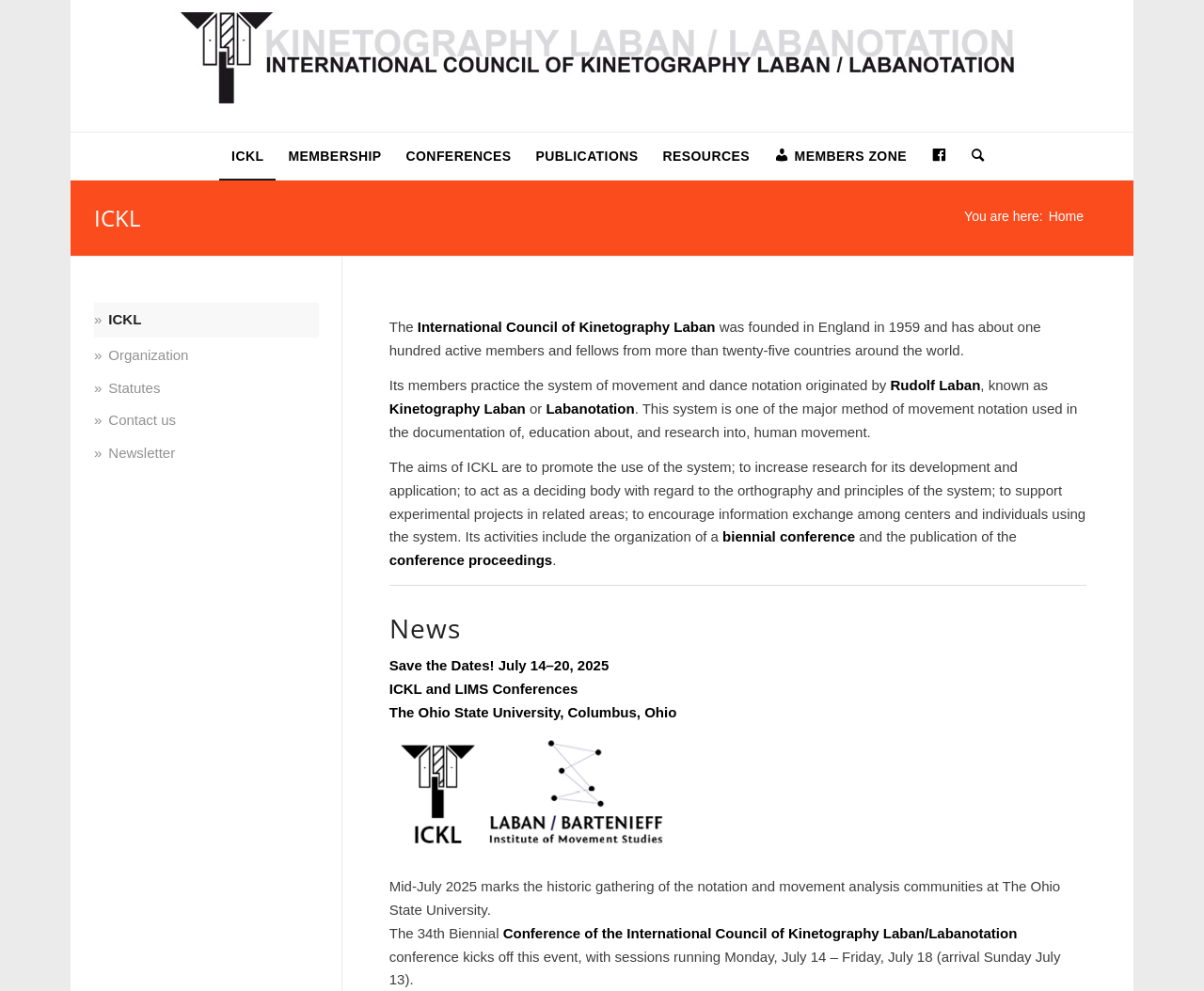Give an extensive and precise description of the webpage.

The webpage is about the International Council of Kinetography Laban/Labanotation (ICKL). At the top, there is a logo and a menu with 8 items: ICKL, MEMBERSHIP, CONFERENCES, PUBLICATIONS, RESOURCES, MEMBERS ZONE, Facebook, and Search. Below the menu, there is a heading "ICKL" and a link to the organization's name.

The main content of the page is divided into two sections. The first section describes the ICKL, stating that it was founded in England in 1959 and has around 100 active members and fellows from over 25 countries. It explains that the organization practices the system of movement and dance notation originated by Rudolf Laban, known as Kinetography Laban or Labanotation. The aims of ICKL are to promote the use of the system, increase research, and support experimental projects.

The second section is about news and upcoming events. There is a heading "News" and a separator line below it. The news section announces the ICKL and LIMS Conferences to be held at The Ohio State University, Columbus, Ohio, from July 14-20, 2025. The conference marks a historic gathering of the notation and movement analysis communities.

On the right side of the page, there is a complementary section with links to ICKL, Organization, Statutes, Contact us, and Newsletter.